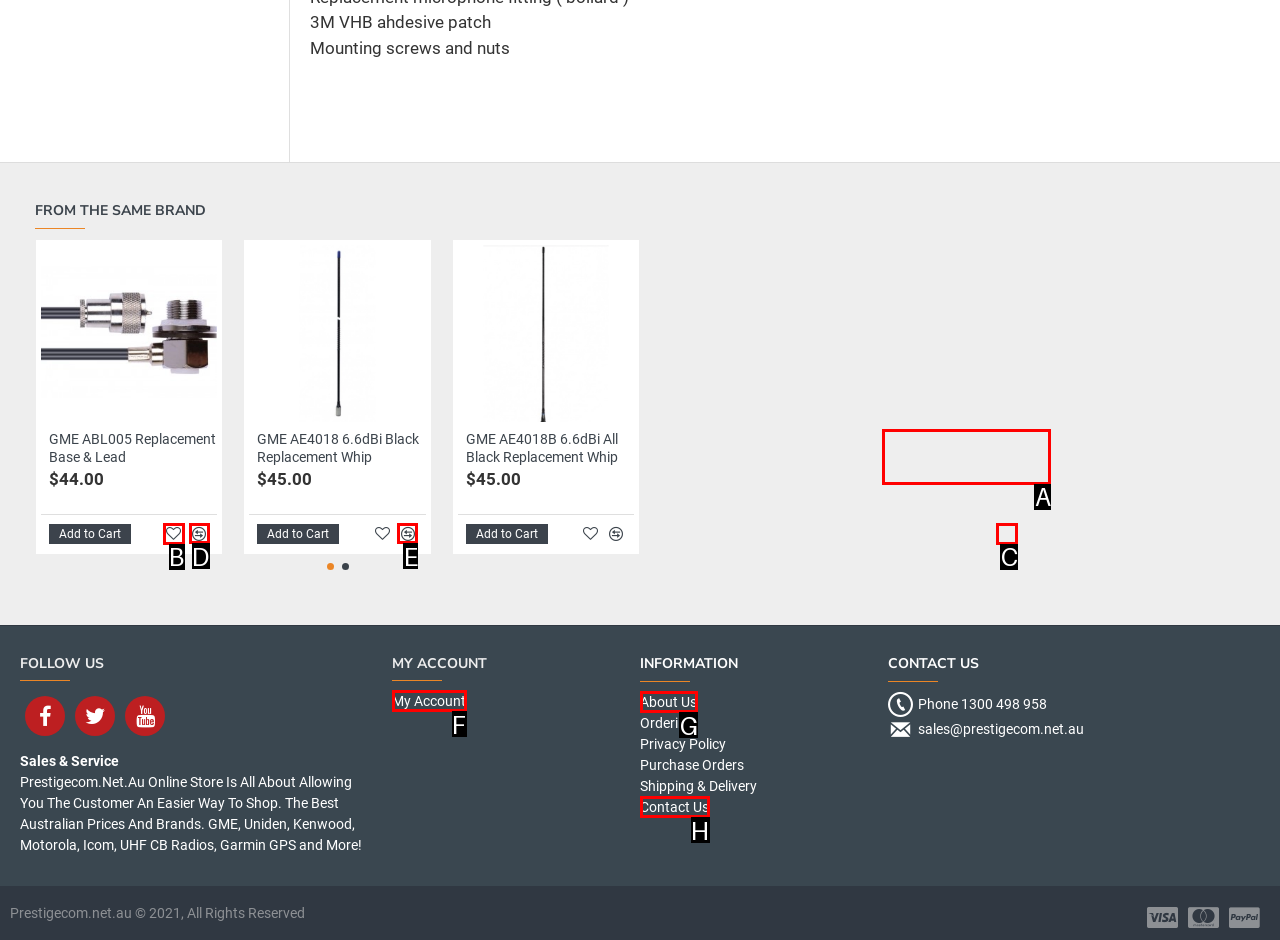Determine the letter of the UI element that you need to click to perform the task: View the 'About Us' page.
Provide your answer with the appropriate option's letter.

G